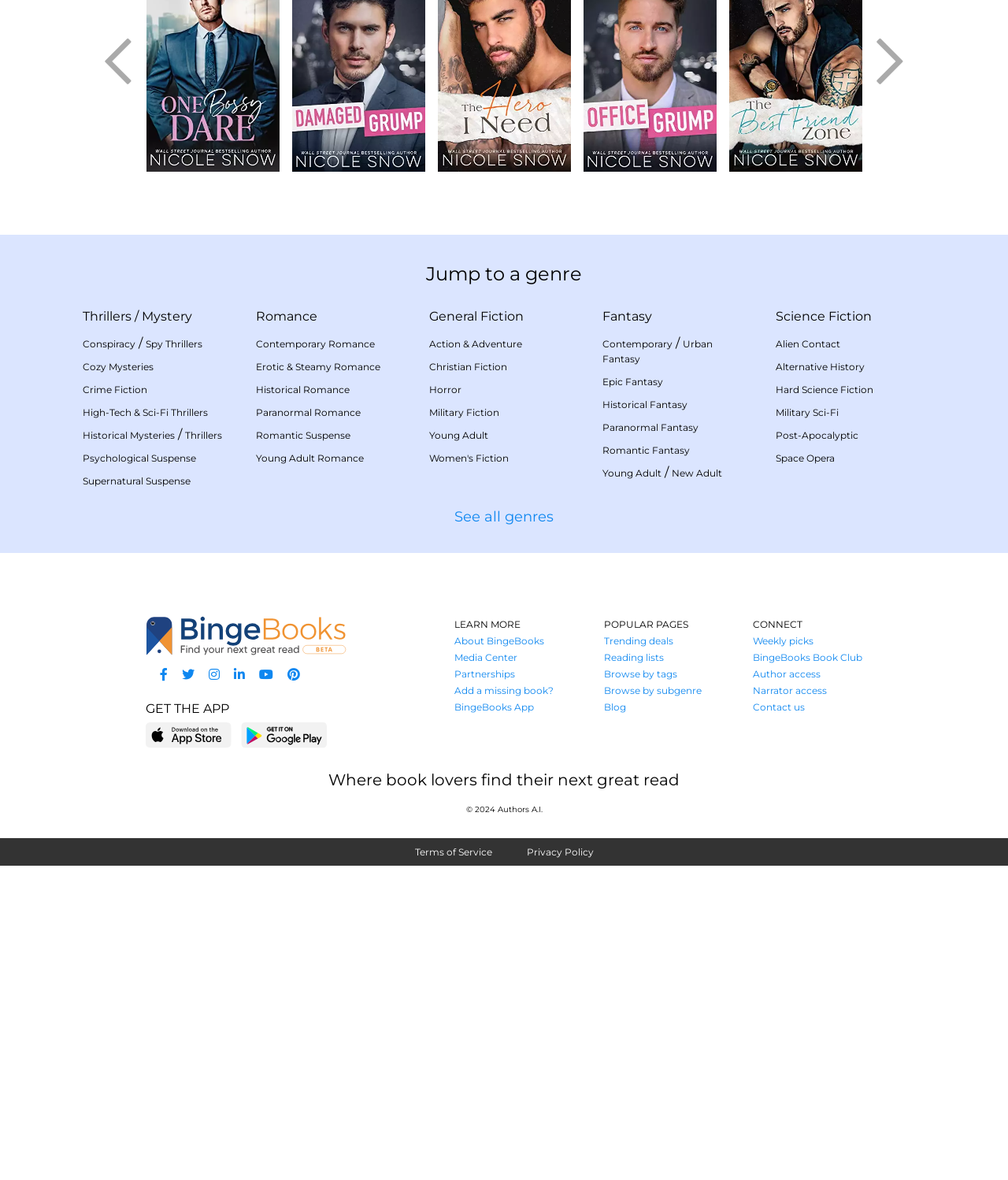Provide your answer in one word or a succinct phrase for the question: 
What is the function of the icons with Unicode characters?

Social media links